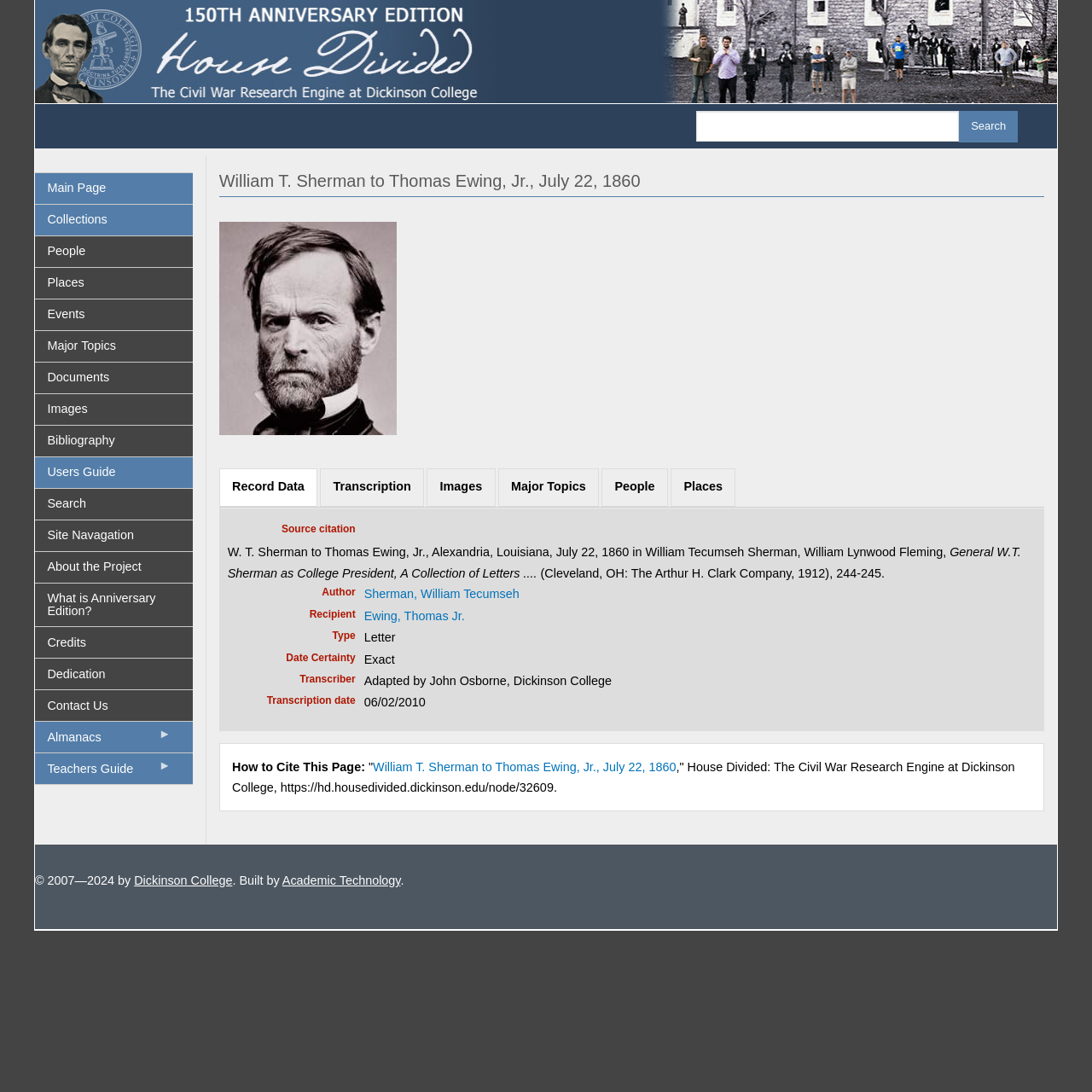Predict the bounding box coordinates for the UI element described as: "What is Anniversary Edition?". The coordinates should be four float numbers between 0 and 1, presented as [left, top, right, bottom].

[0.032, 0.534, 0.176, 0.573]